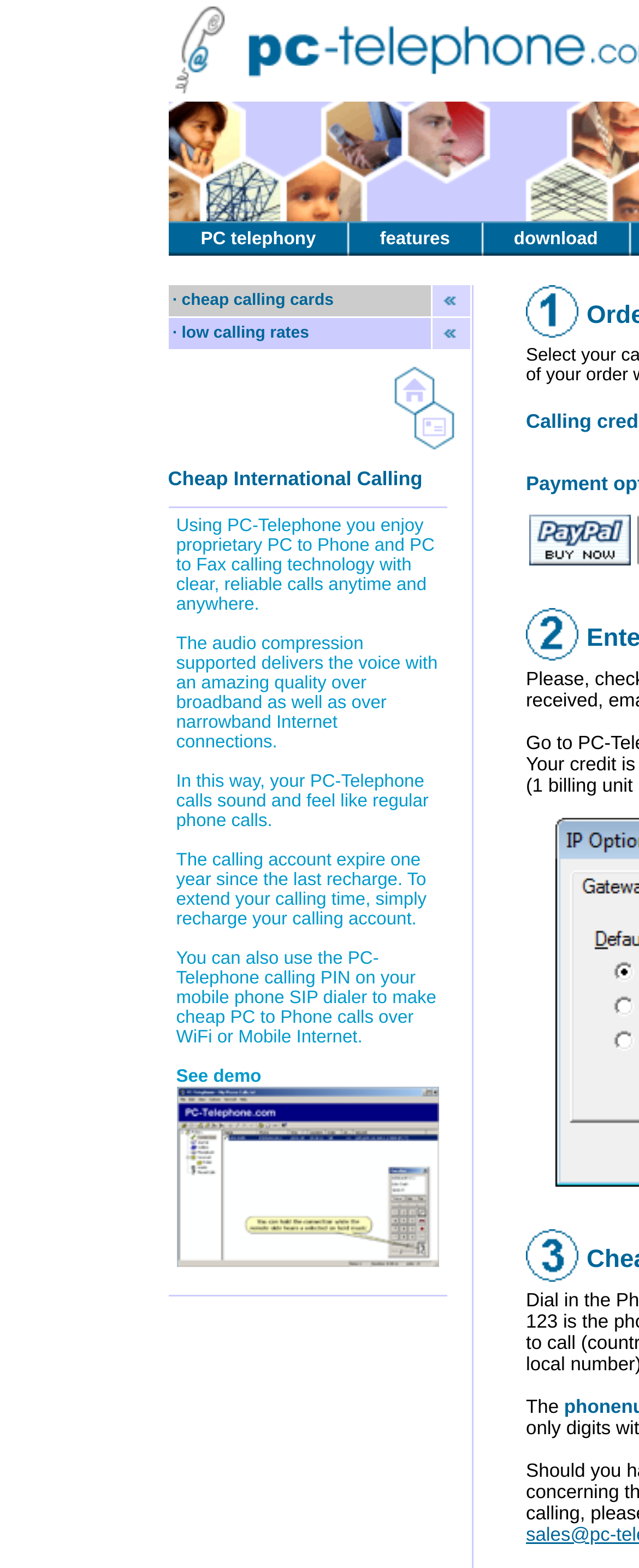Is it possible to make calls using a mobile phone?
Utilize the information in the image to give a detailed answer to the question.

According to the webpage content, it is possible to use the PC-Telephone calling PIN on a mobile phone SIP dialer to make cheap PC-to-phone calls over WiFi or mobile internet.